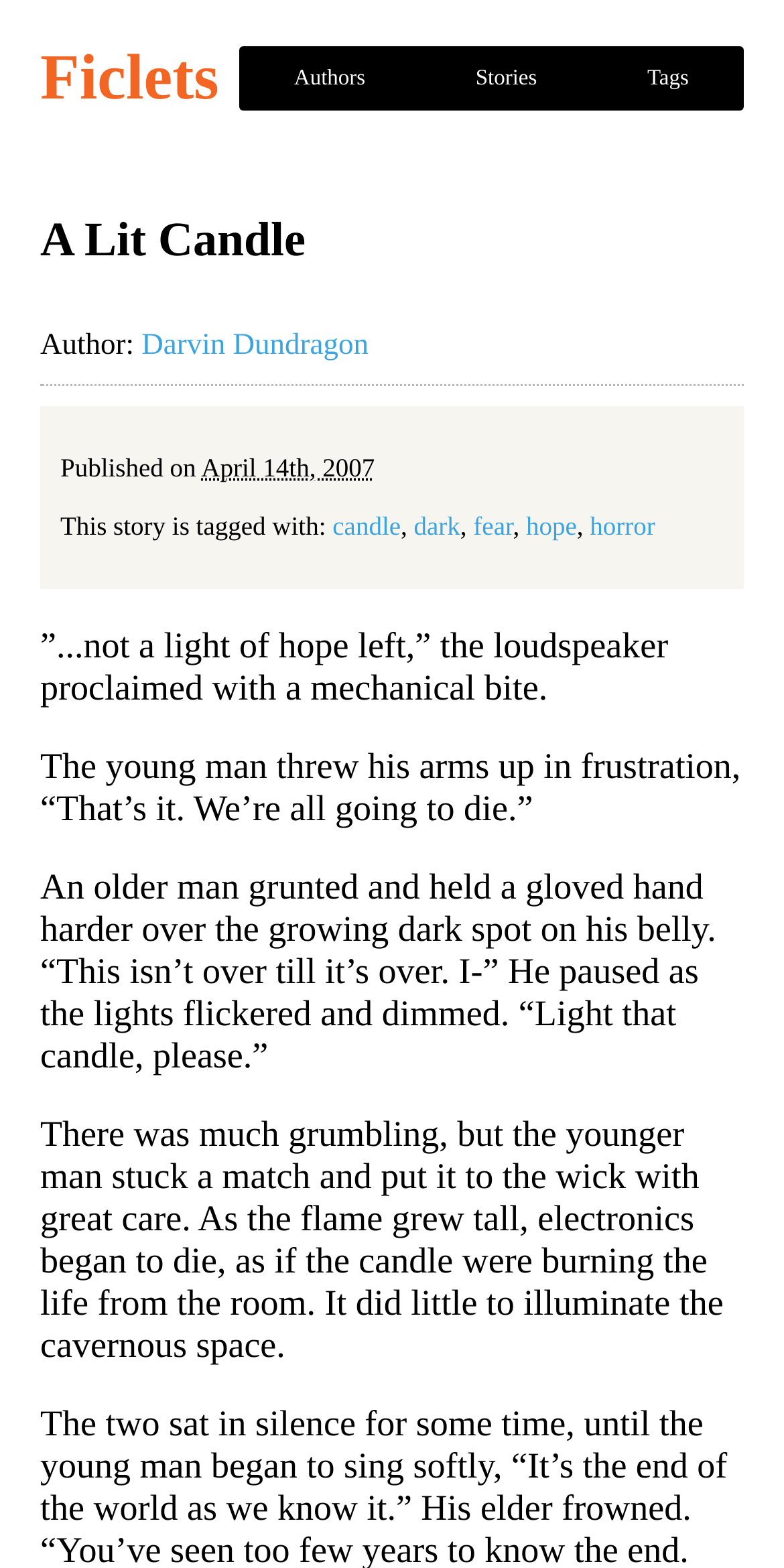What is the first word of the story?
Carefully analyze the image and provide a thorough answer to the question.

I found the answer by looking at the first sentence of the story, which starts with the word 'not'.